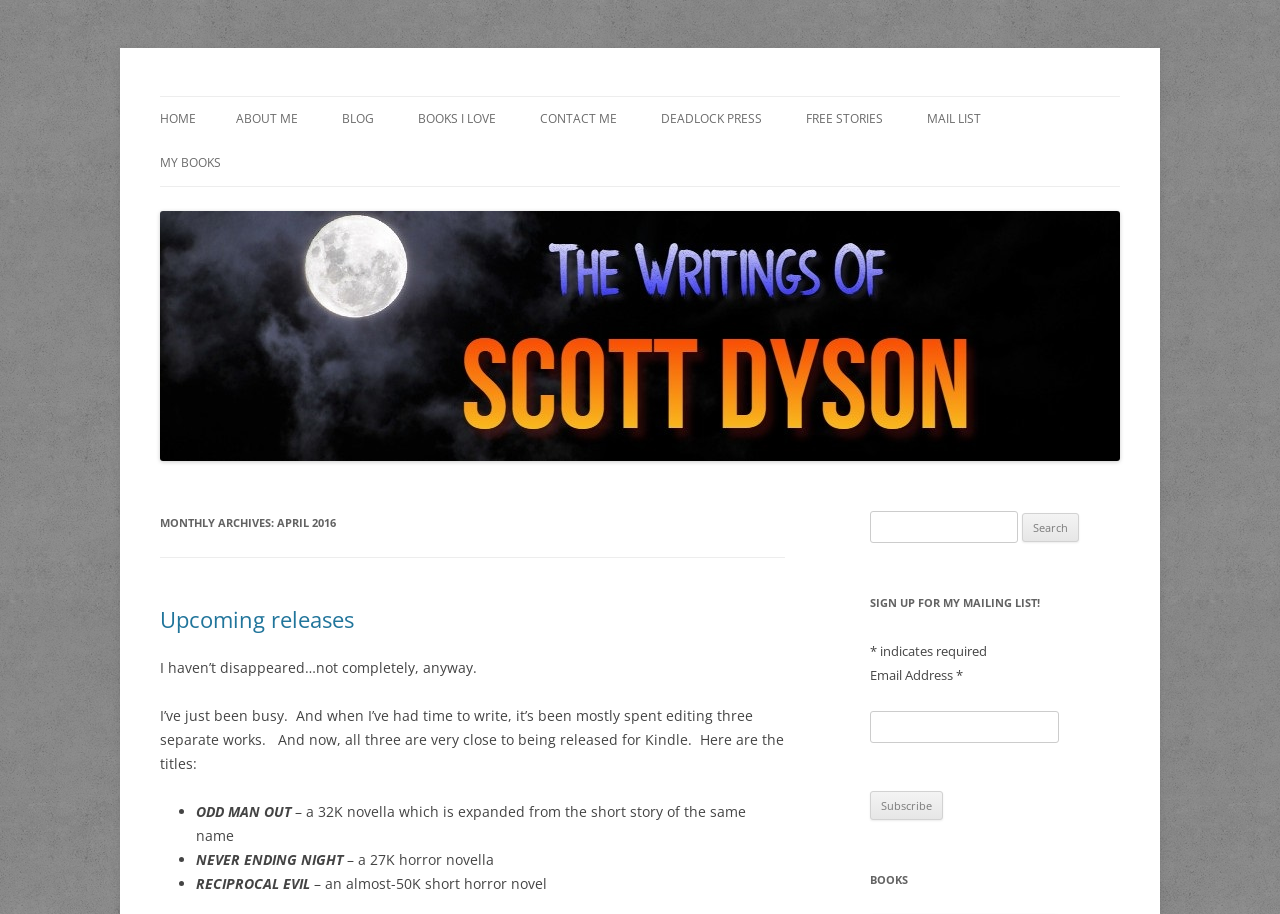Could you find the bounding box coordinates of the clickable area to complete this instruction: "Search for something"?

[0.68, 0.559, 0.795, 0.594]